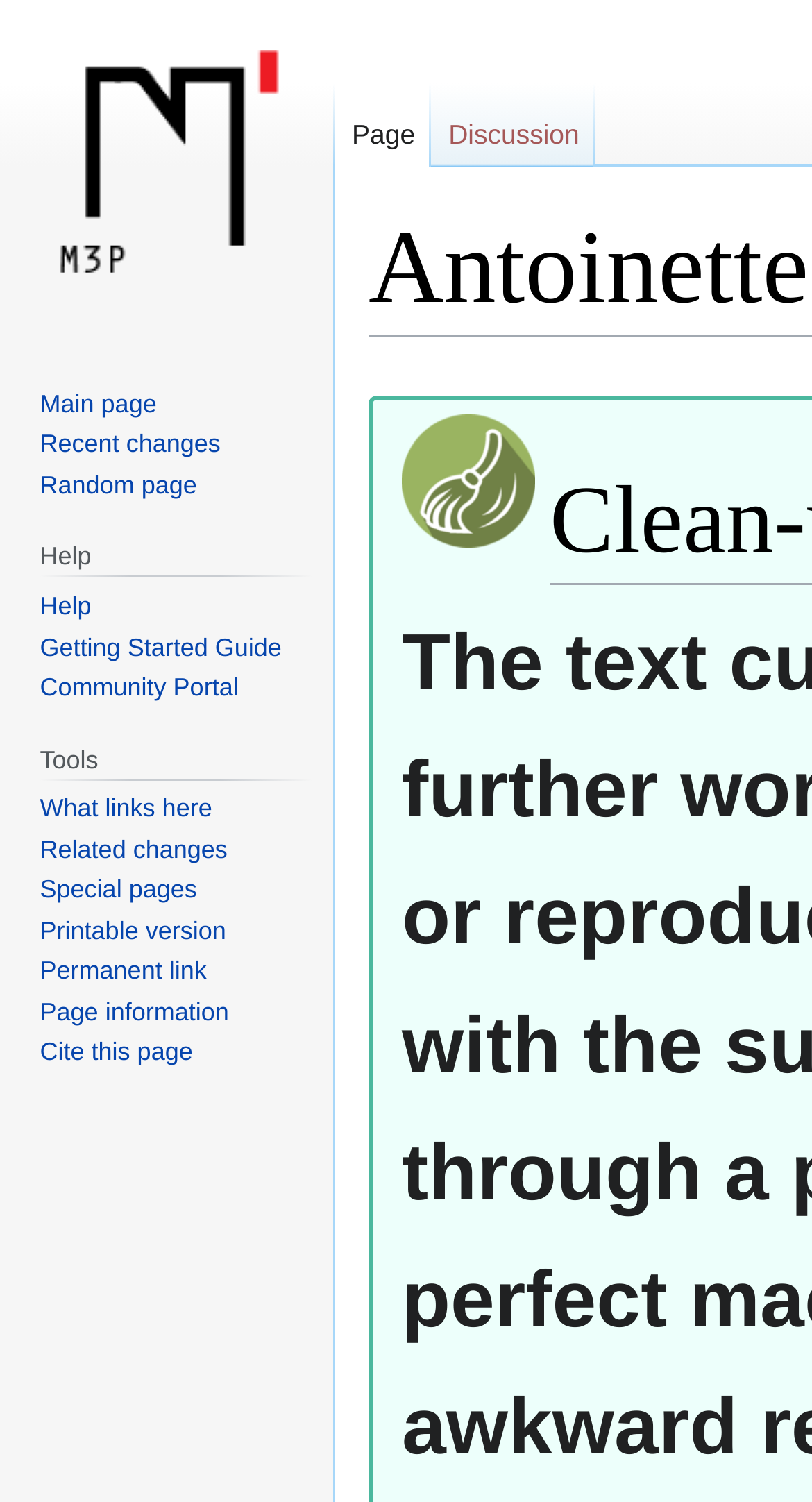What is the shortcut key for 'Random page'?
Look at the screenshot and give a one-word or phrase answer.

Alt+x